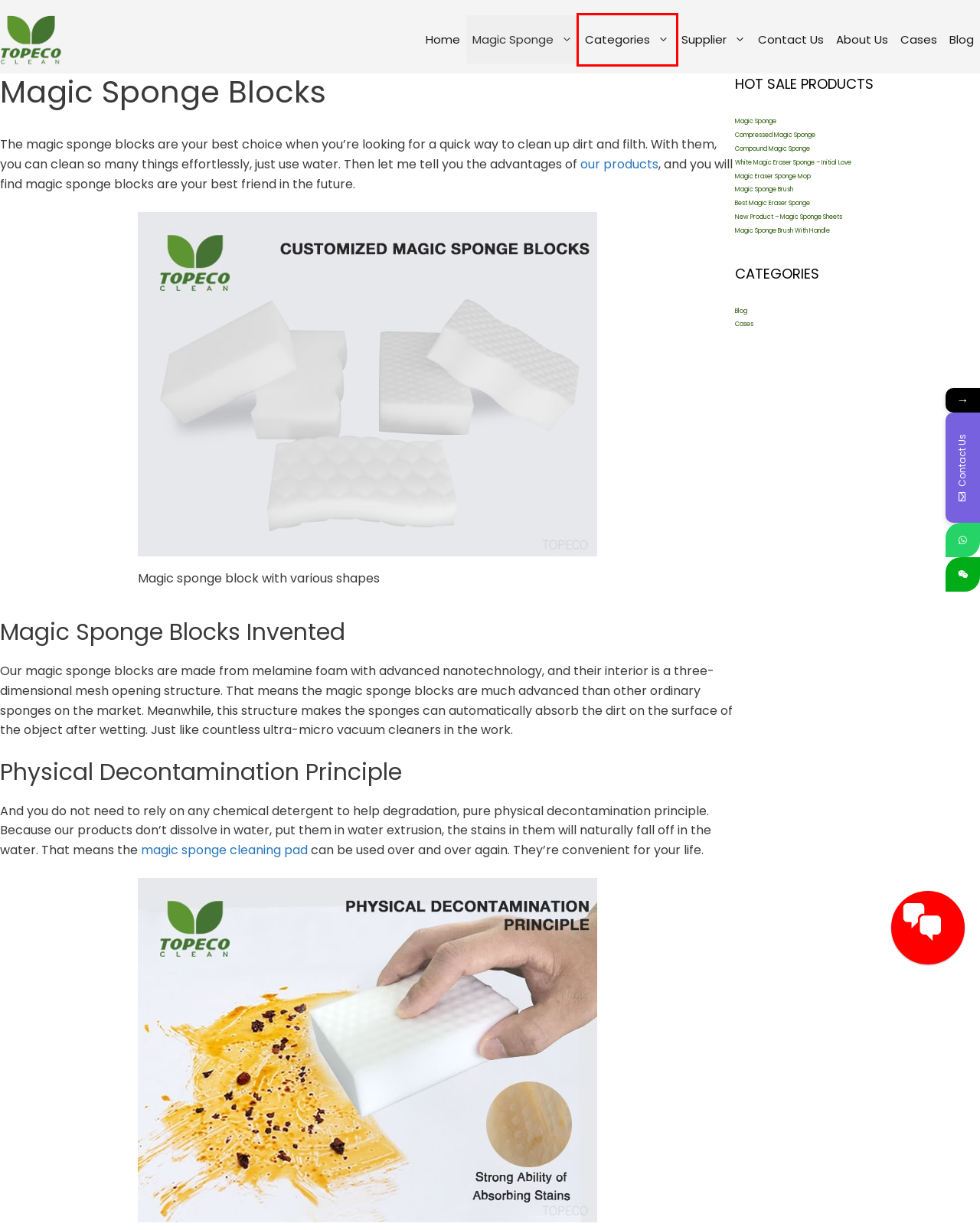You have a screenshot showing a webpage with a red bounding box highlighting an element. Choose the webpage description that best fits the new webpage after clicking the highlighted element. The descriptions are:
A. About us - Topecoclean
B. Magic Sponge - Topecoclean
C. Blog - Topecoclean
D. Magic Sponge Cleaning Pad - Topecoclean
E. Magic Eraser Sponge Mop - Topecoclean
F. Magic Sponge Brush With Handle - Topecoclean
G. Magic sponge cleaning tool - Topecoclean
H. Compressed Magic Sponge - Topecoclean

G